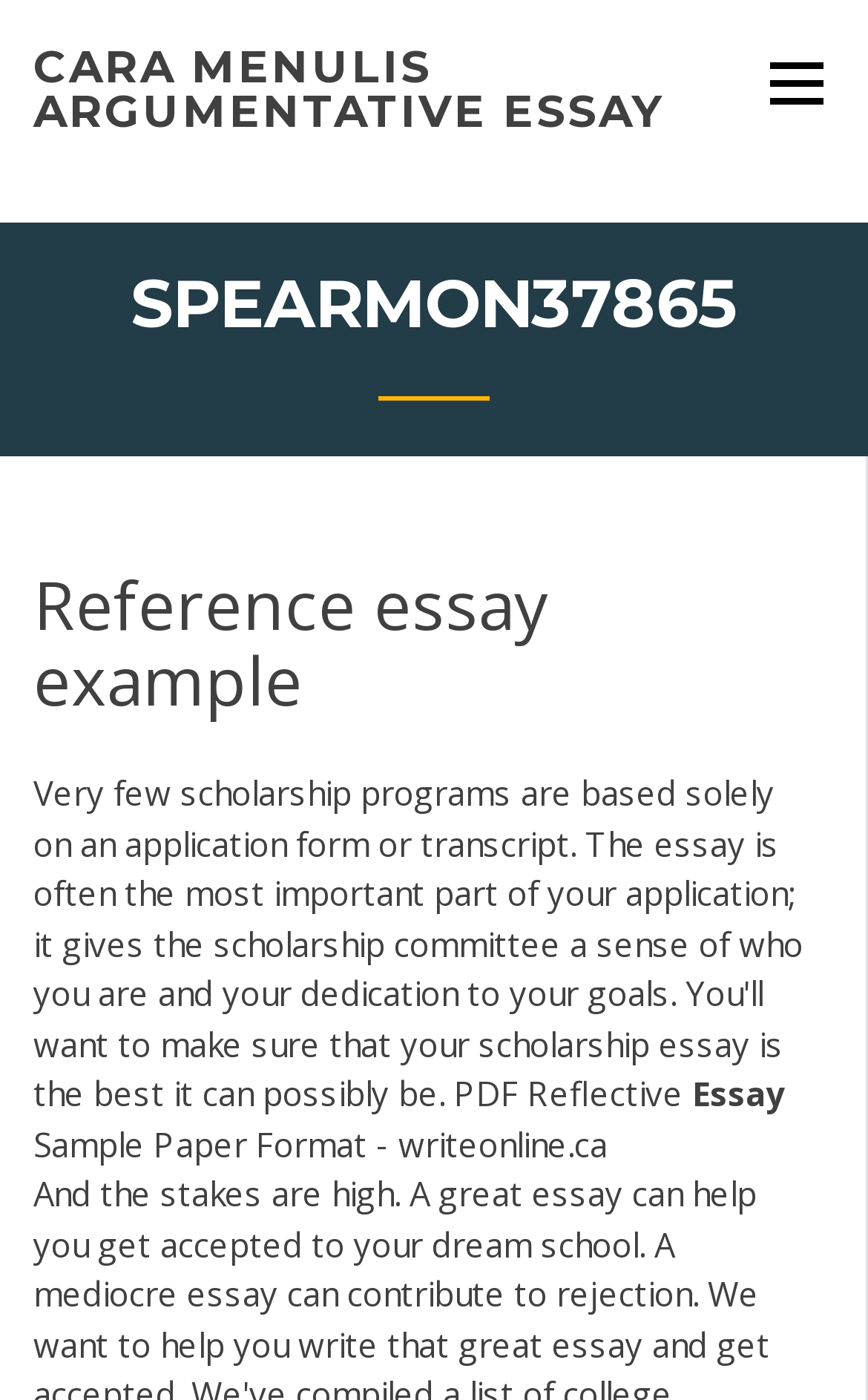What is the format of the sample paper?
Please give a detailed and thorough answer to the question, covering all relevant points.

The webpage mentions 'Sample Paper Format - writeonline.ca' but does not specify the actual format, it seems to be a reference to an external resource.